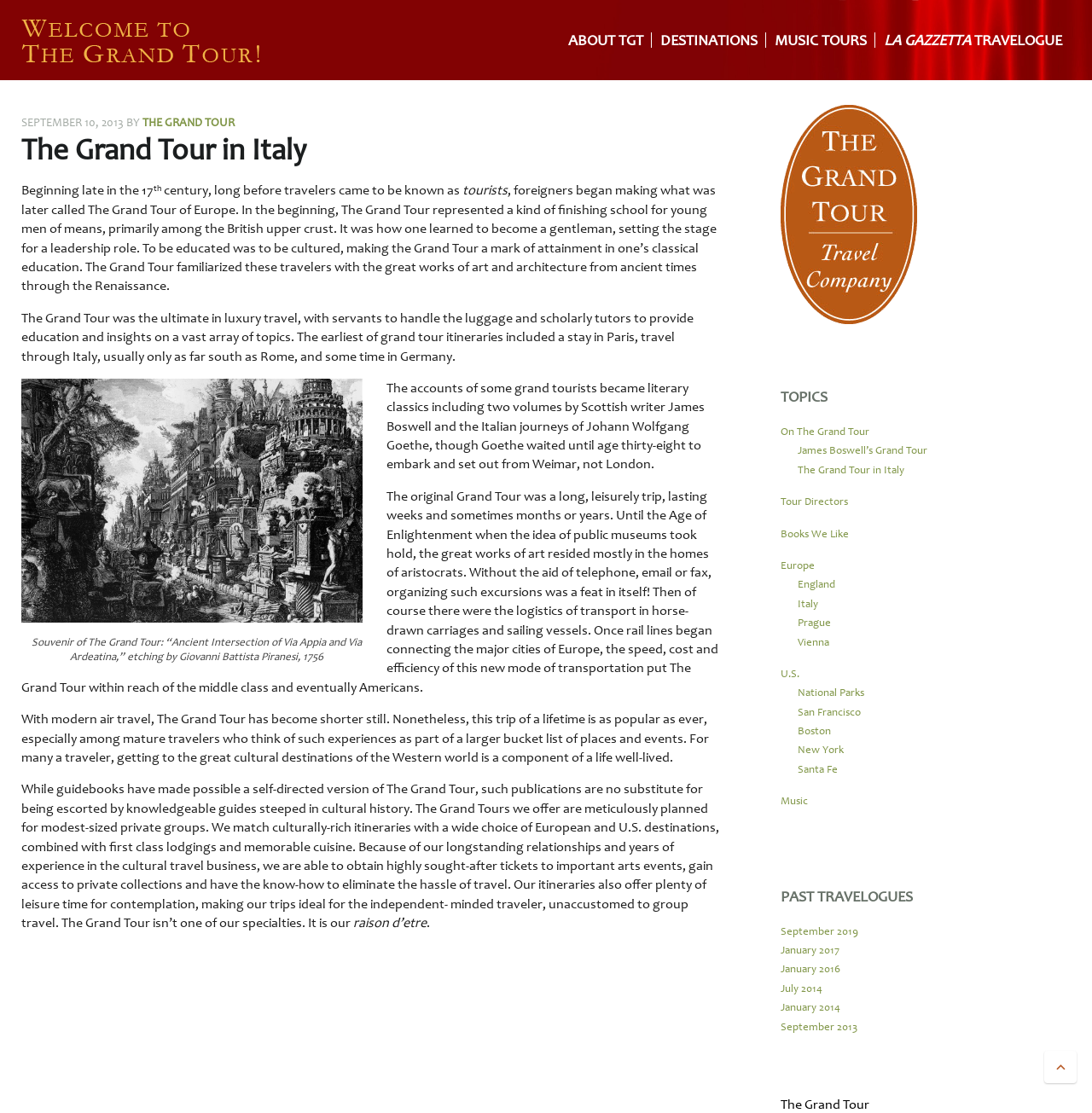Please identify the coordinates of the bounding box for the clickable region that will accomplish this instruction: "Click on ABOUT TGT".

[0.512, 0.029, 0.597, 0.043]